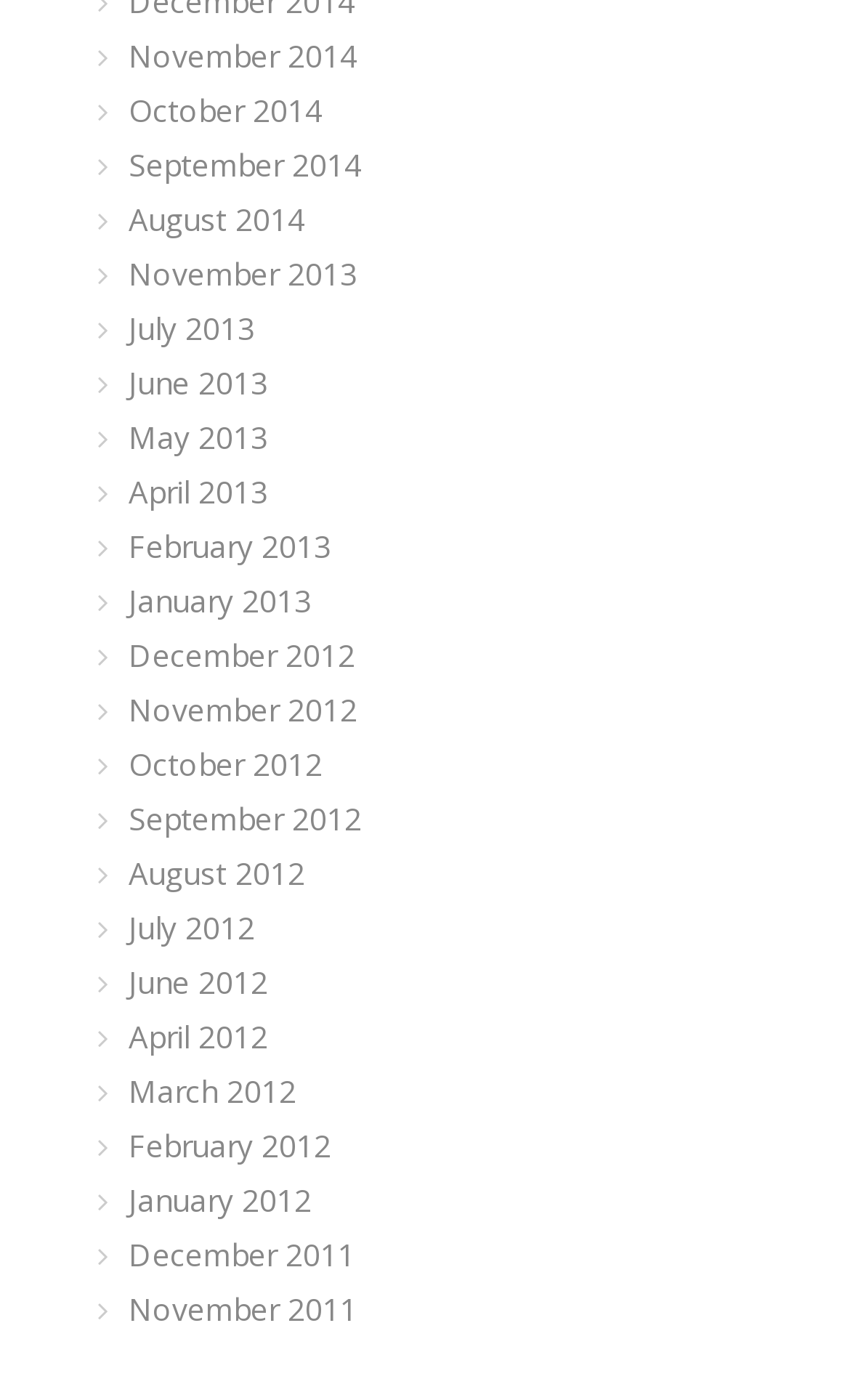Locate the bounding box coordinates of the element to click to perform the following action: 'view October 2012'. The coordinates should be given as four float values between 0 and 1, in the form of [left, top, right, bottom].

[0.151, 0.531, 0.379, 0.561]